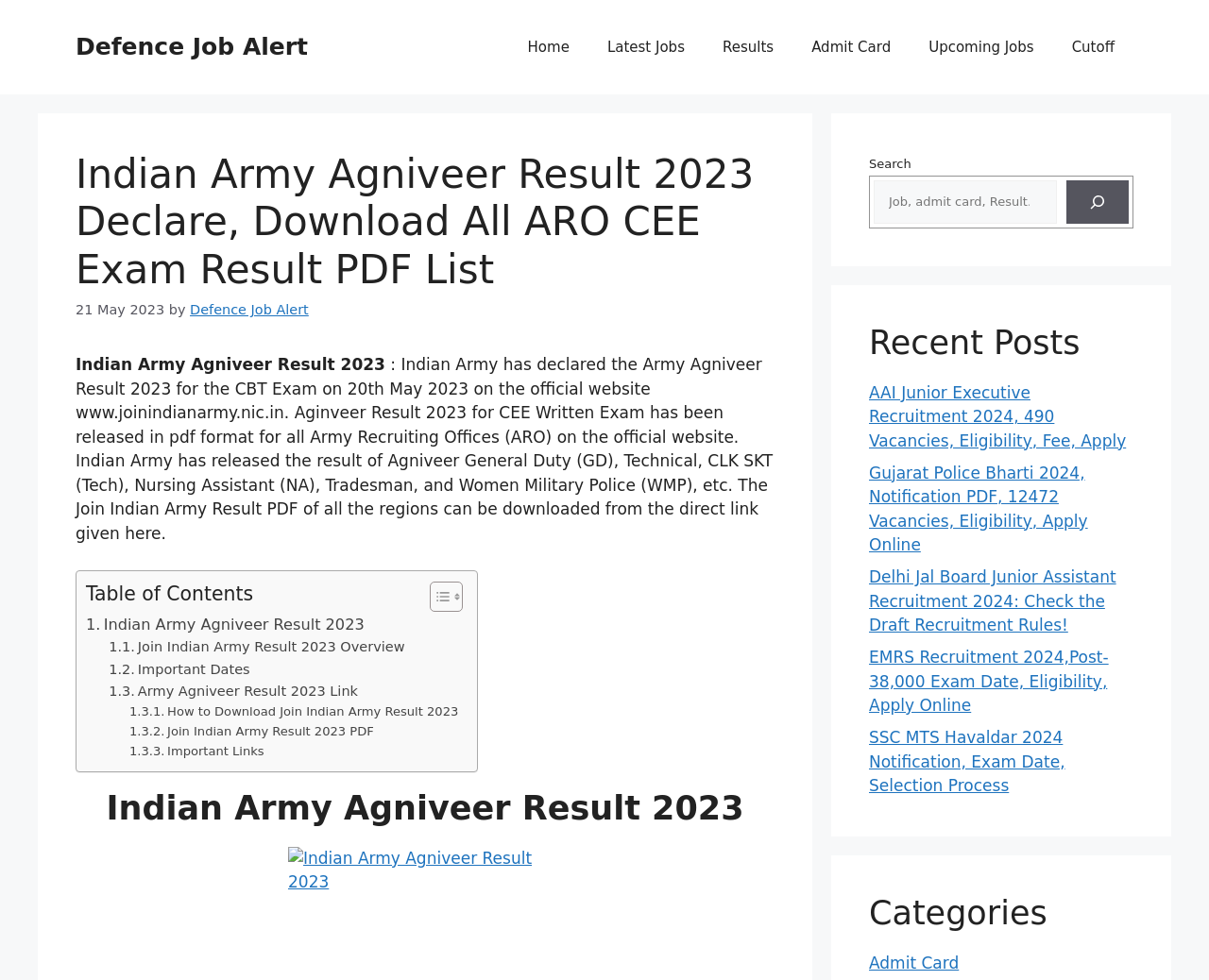Please determine the bounding box coordinates of the element to click in order to execute the following instruction: "Click on the 'HOME' link". The coordinates should be four float numbers between 0 and 1, specified as [left, top, right, bottom].

None